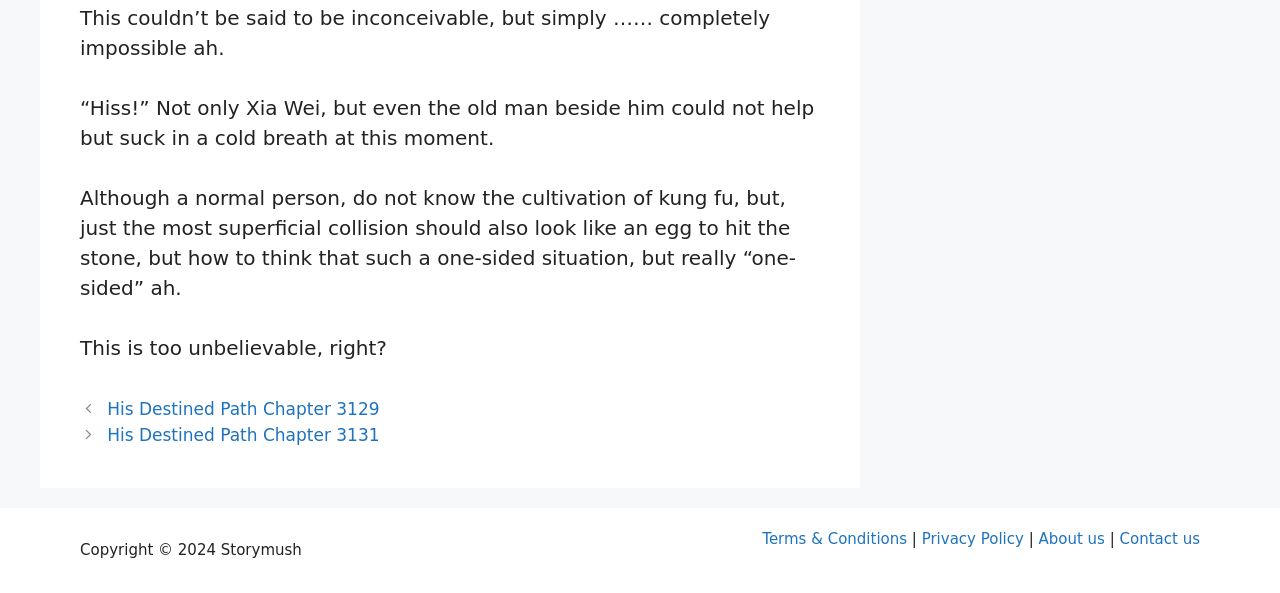Please answer the following question using a single word or phrase: 
What is the purpose of the 'Terms & Conditions' link?

To view terms and conditions